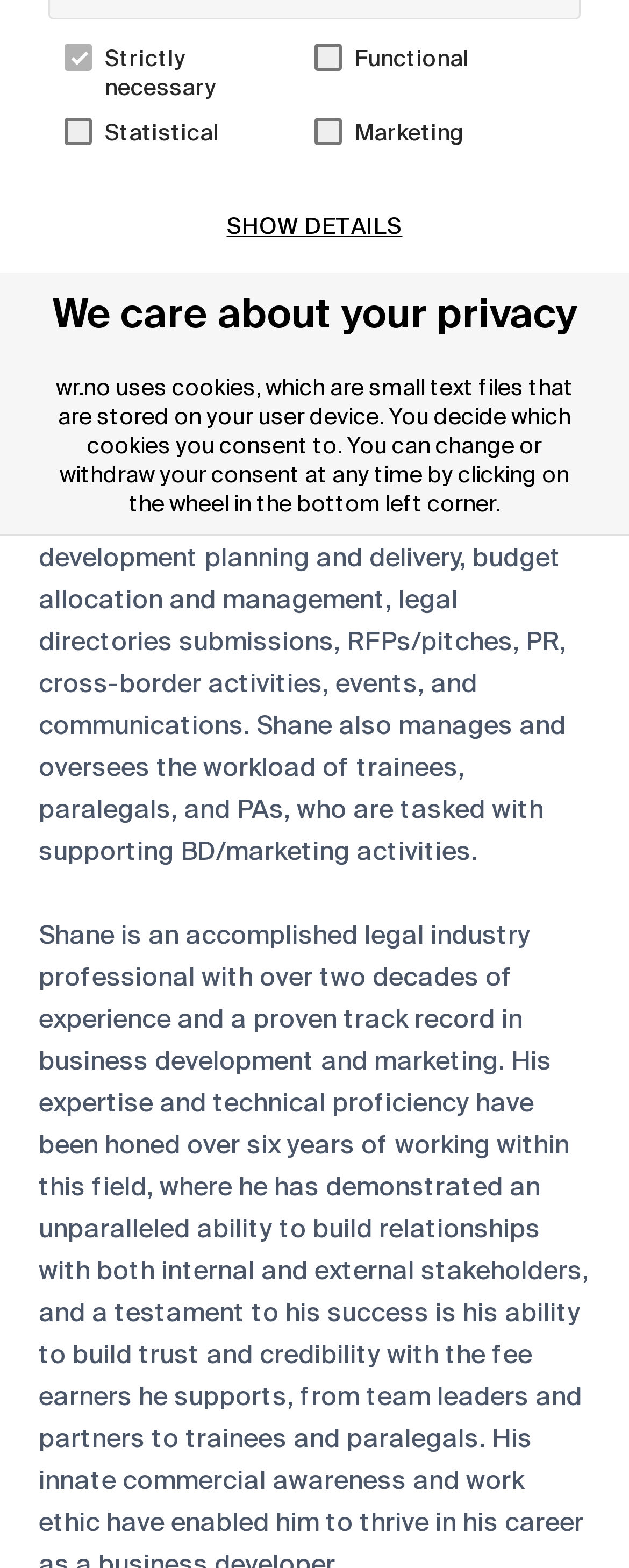Based on the element description: "About cookies", identify the bounding box coordinates for this UI element. The coordinates must be four float numbers between 0 and 1, listed as [left, top, right, bottom].

[0.0, 0.402, 0.499, 0.462]